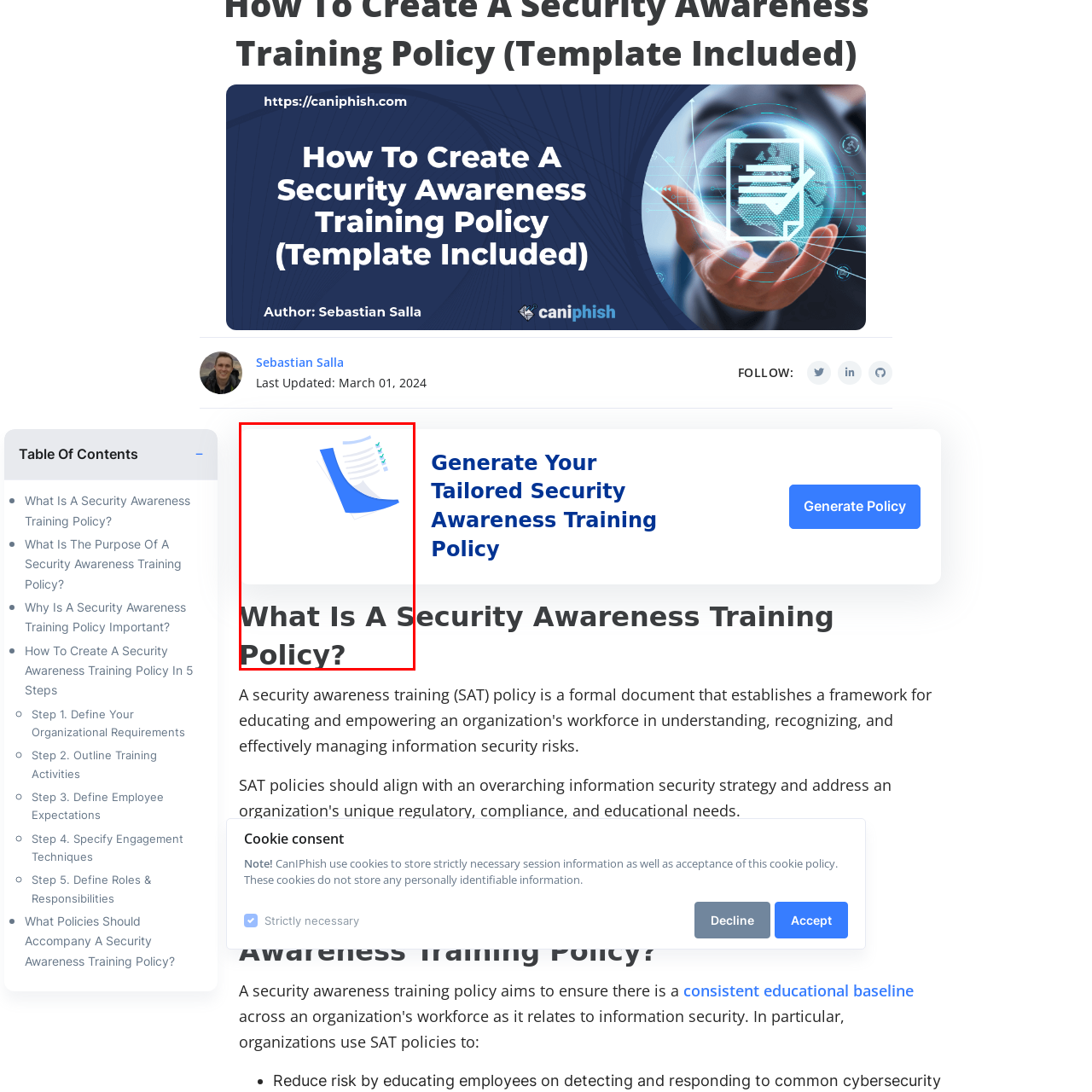Offer a detailed caption for the picture inside the red-bordered area.

The image features a visual representation of a file with a checklist, symbolizing a structured approach to creating a security awareness training policy. The file is designed with a curved, blue corner and contains visible lines and checkmarks, suggesting a focus on organization and completion. This imagery aligns with the broader theme of the associated content, which aims to guide individuals in understanding and crafting essential elements of a security awareness training policy. The context emphasizes the importance of having a clear and comprehensive policy in place to enhance security awareness and adherence within an organization. Below the image, the heading "What Is A Security Awareness Training Policy?" further reinforces the informative nature of the webpage, inviting readers to delve into the significance of such policies.